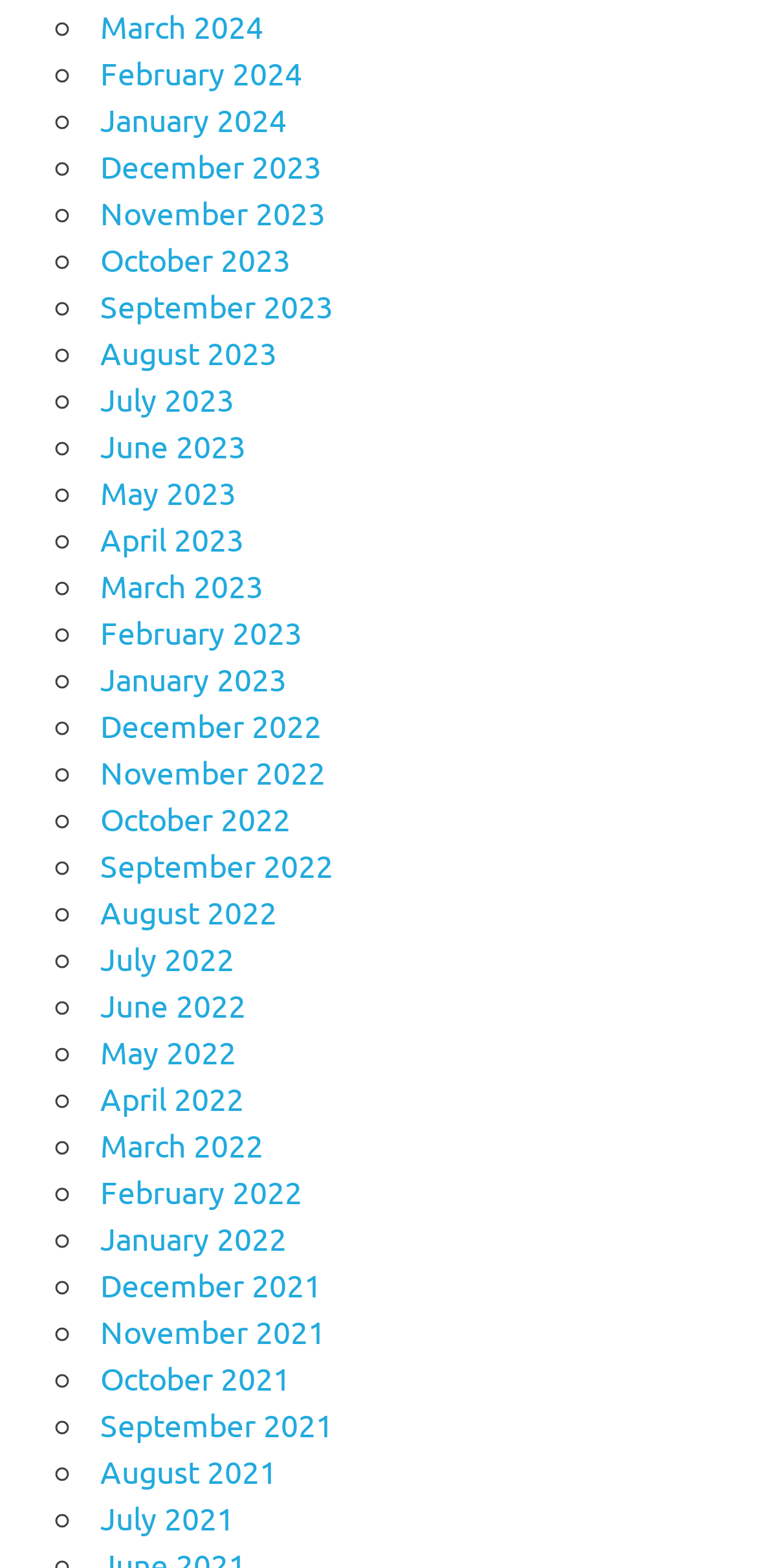Identify the bounding box coordinates necessary to click and complete the given instruction: "View August 2022".

[0.133, 0.569, 0.366, 0.594]